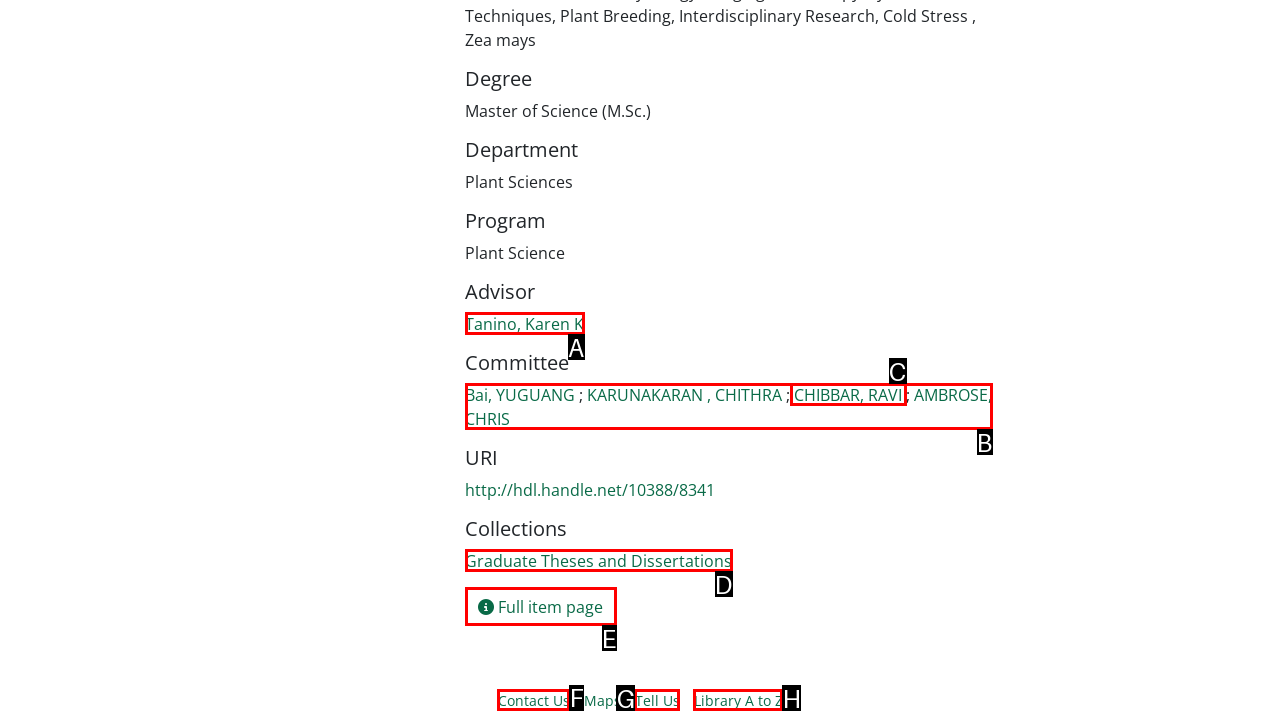Identify the letter of the correct UI element to fulfill the task: Check the firm's address from the given options in the screenshot.

None